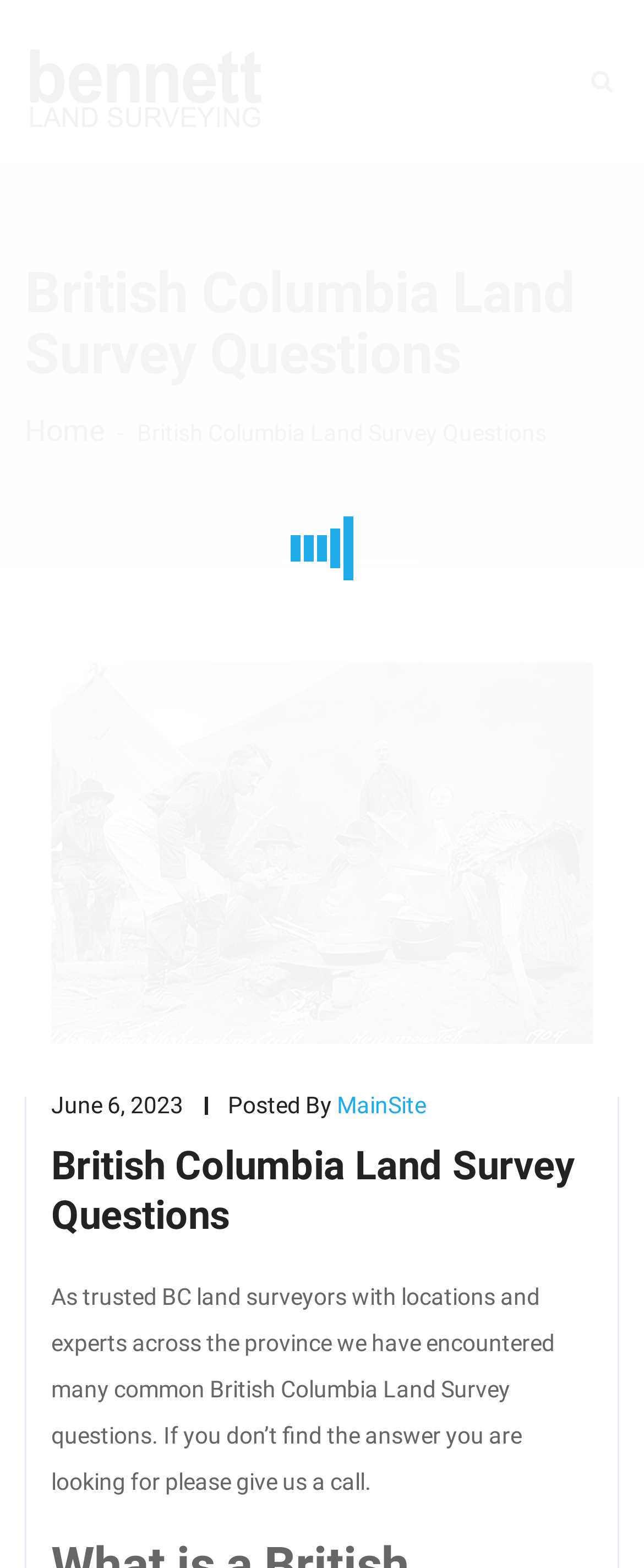Bounding box coordinates are specified in the format (top-left x, top-left y, bottom-right x, bottom-right y). All values are floating point numbers bounded between 0 and 1. Please provide the bounding box coordinate of the region this sentence describes: Home

[0.038, 0.262, 0.164, 0.287]